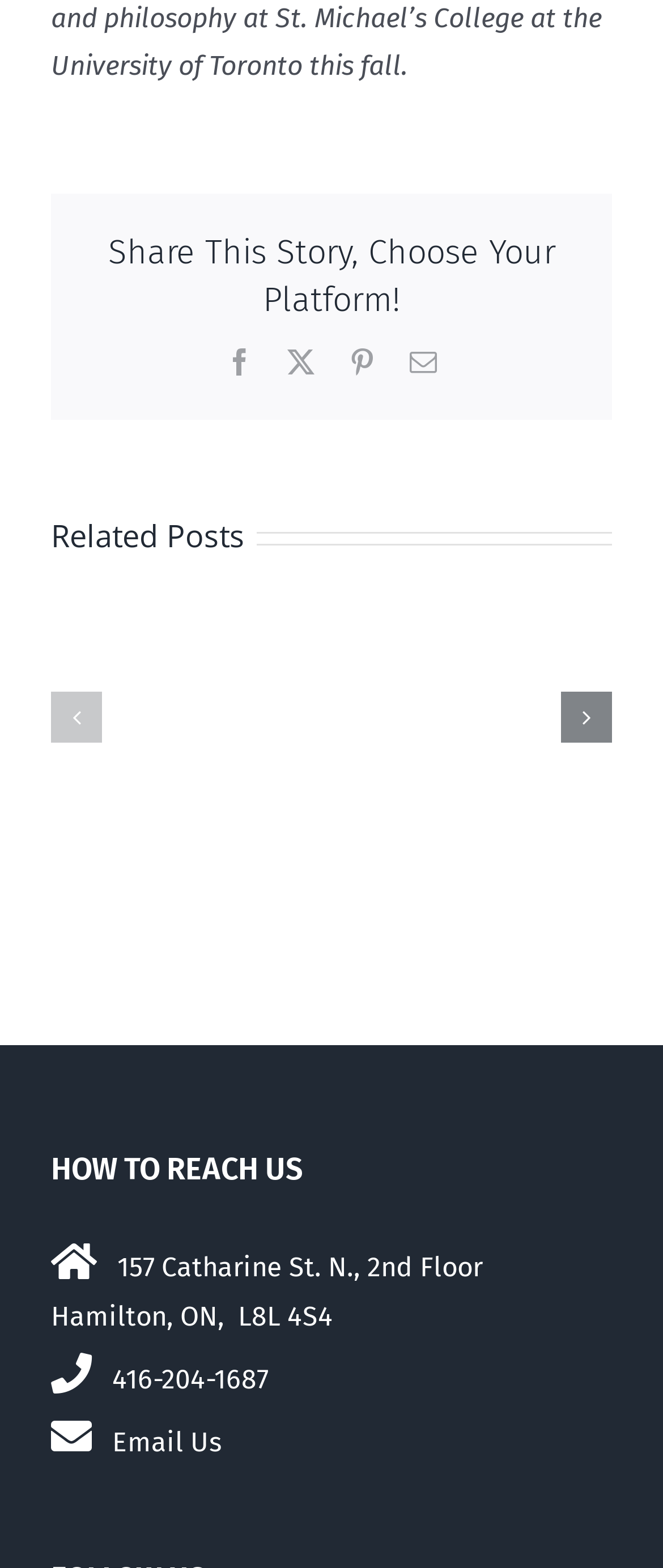Please indicate the bounding box coordinates for the clickable area to complete the following task: "Click on Tbilisi". The coordinates should be specified as four float numbers between 0 and 1, i.e., [left, top, right, bottom].

None